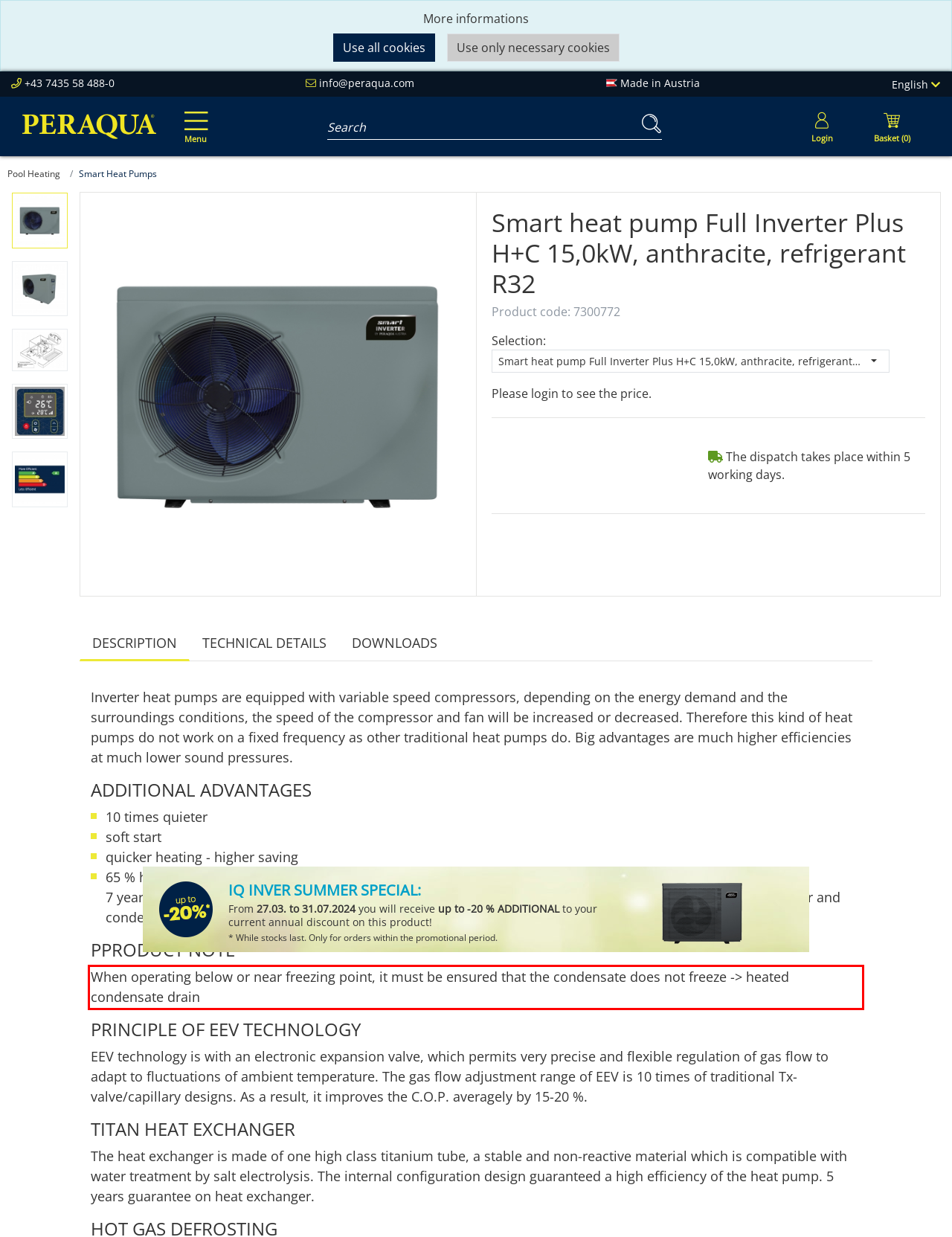The screenshot provided shows a webpage with a red bounding box. Apply OCR to the text within this red bounding box and provide the extracted content.

When operating below or near freezing point, it must be ensured that the condensate does not freeze -> heated condensate drain